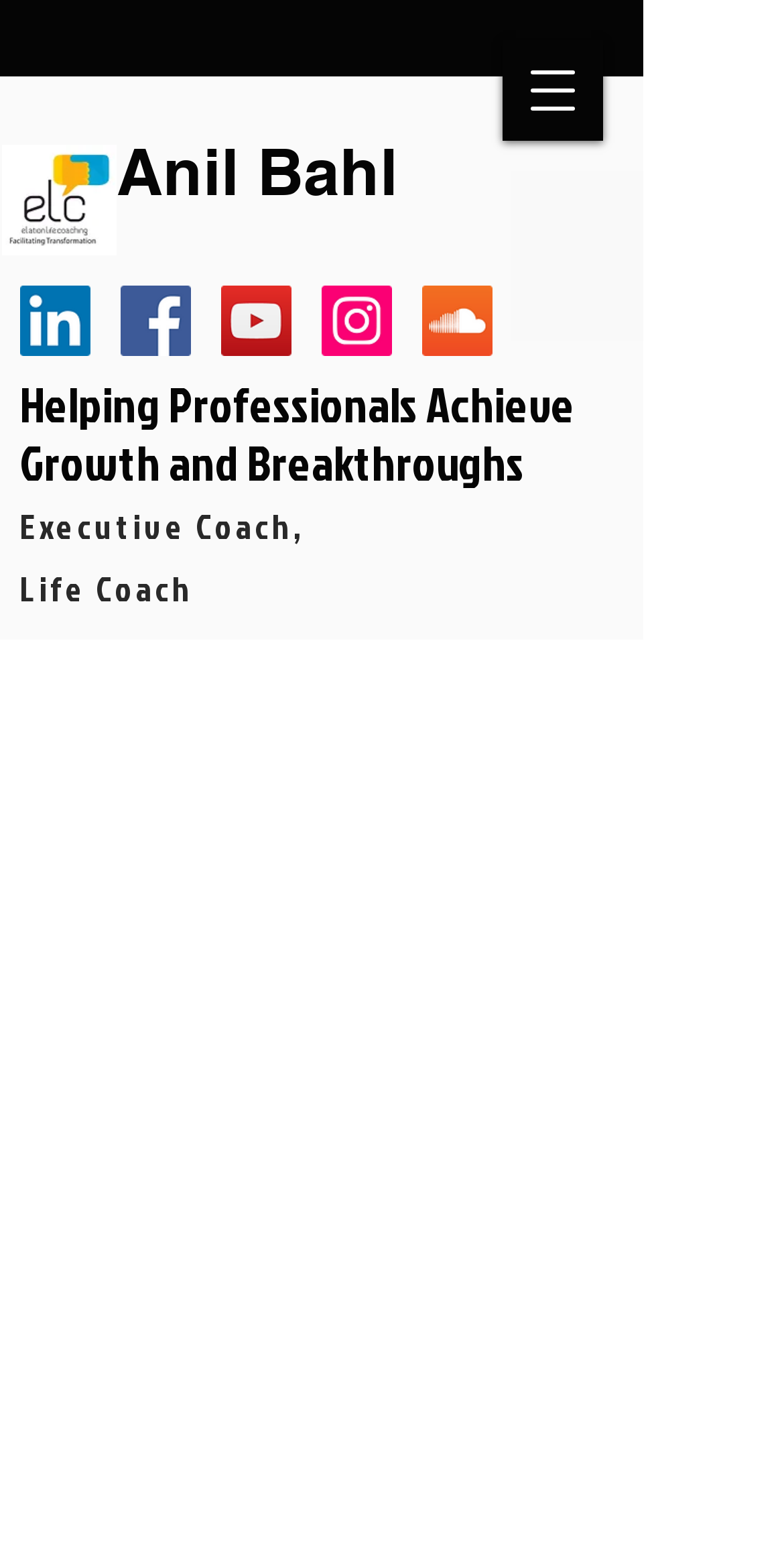Explain the webpage in detail.

The webpage is for Elation Life Coaching, with the main title "Anil Bahl" prominently displayed at the top. Below the title, there is a logo image on the left side, and a navigation menu button on the right side. 

Underneath the title, there is a social bar with five social media links, including LinkedIn, Facebook, YouTube, Instagram, and SoundCloud, each represented by an icon. These links are aligned horizontally and take up about half of the screen width.

The main content of the page is divided into sections. The first section has a heading that describes the coaching services, "Helping Professionals Achieve Growth and Breakthroughs Executive Coach, Life Coach". Below this heading, there is a large background image that takes up most of the screen width.

The next section has a heading "Creating Personal And Professional Growth", followed by another heading "Empower. Purpose. Success." These headings are stacked vertically and are centered on the page.

Below these headings, there is a call-to-action link "CONTACT US TODAY!" that encourages visitors to take action. Finally, at the bottom of the page, there is a heading "ABOUT US" that likely leads to more information about the coaching services.